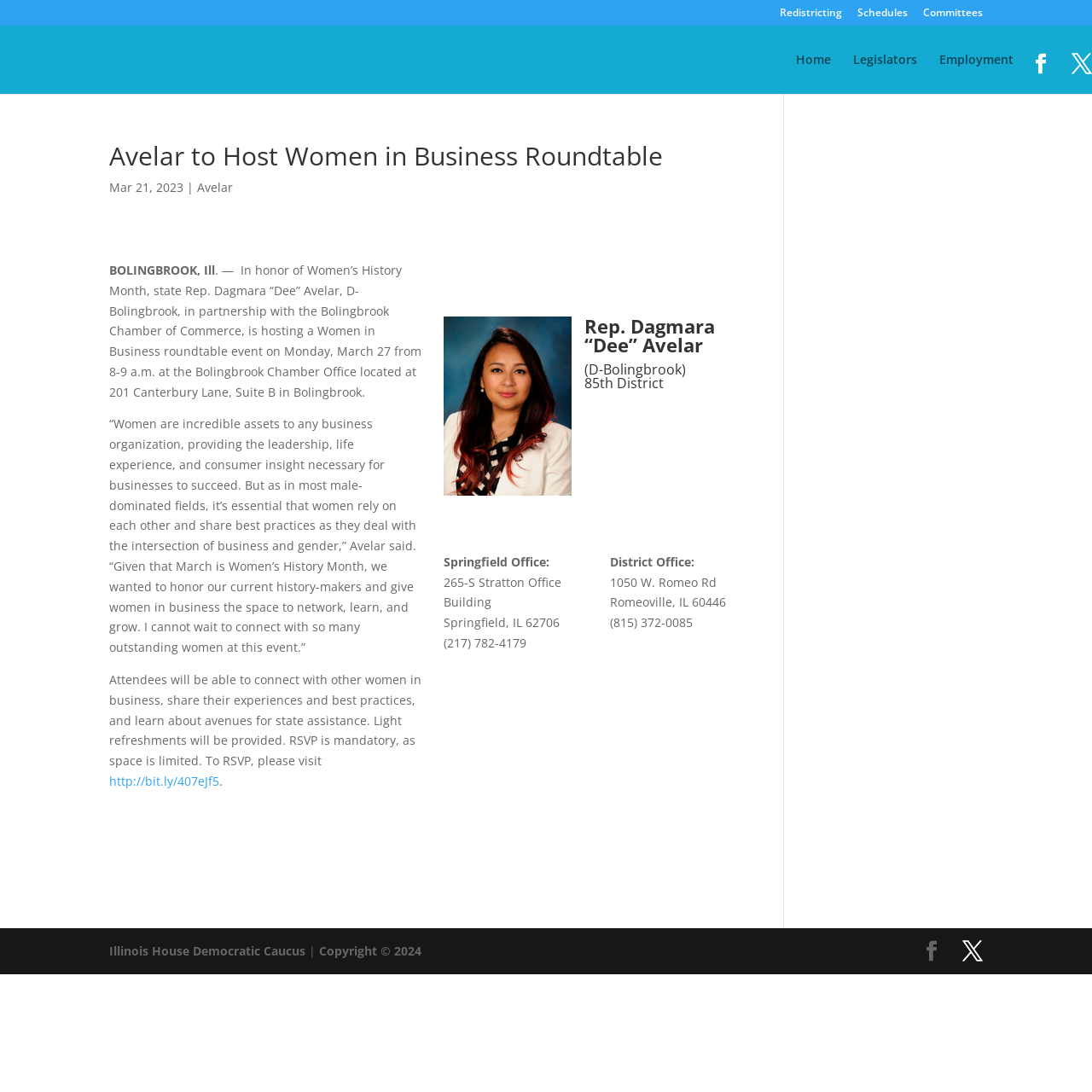Could you identify the text that serves as the heading for this webpage?

Avelar to Host Women in Business Roundtable